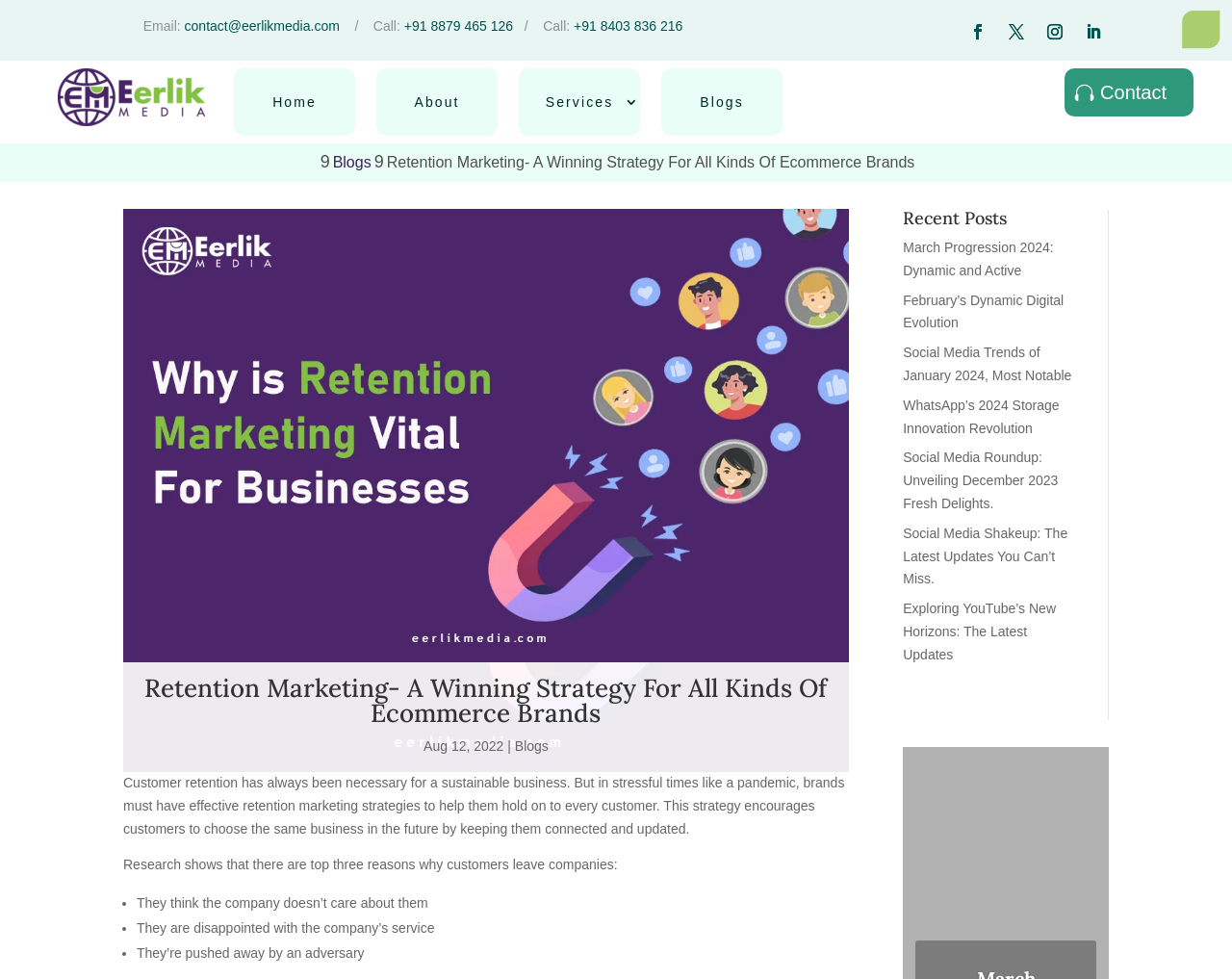Locate the bounding box coordinates of the clickable part needed for the task: "Contact us via email".

[0.116, 0.019, 0.15, 0.034]